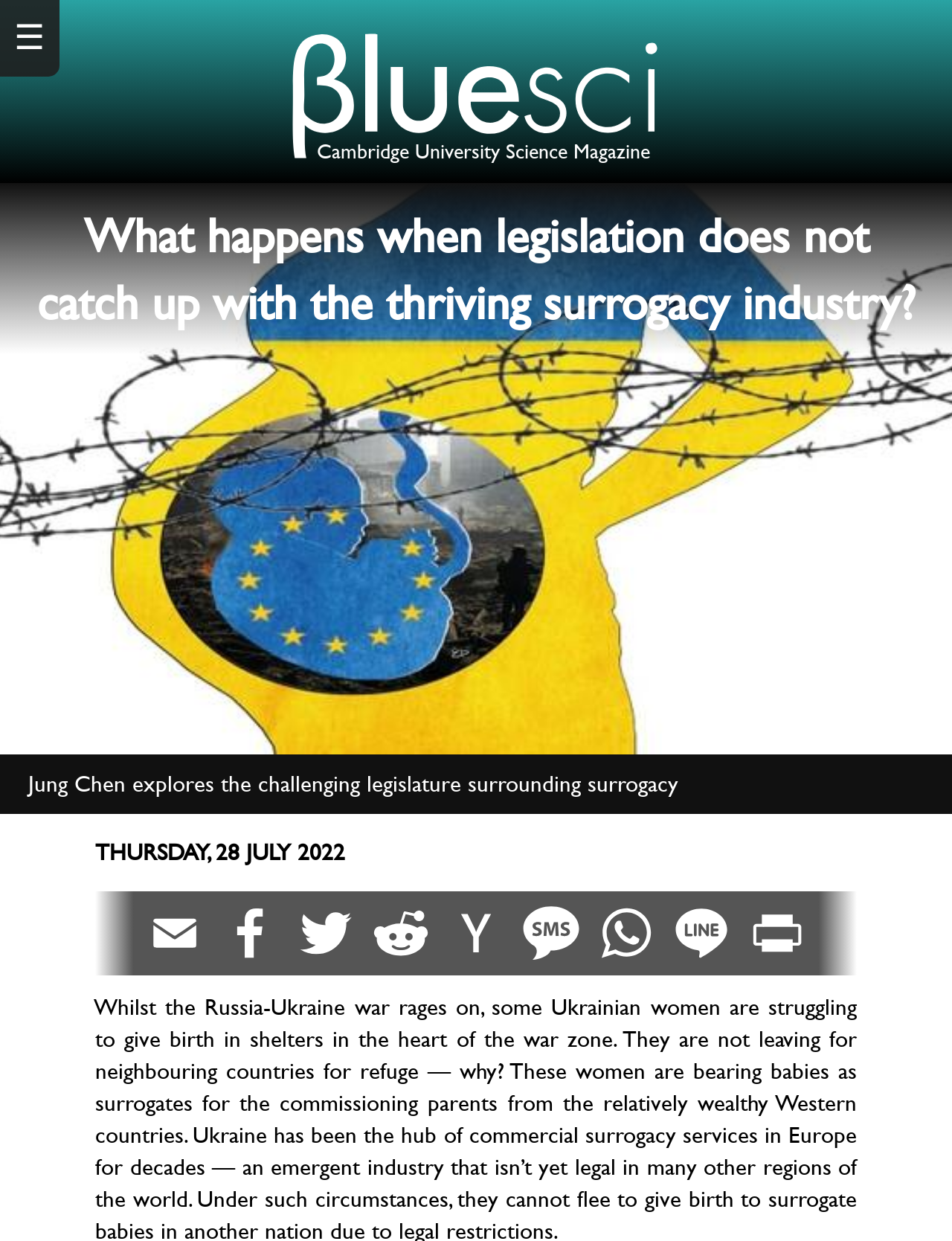What is the situation of Ukrainian women mentioned in the article?
Could you give a comprehensive explanation in response to this question?

According to the article, some Ukrainian women are struggling to give birth in shelters in the heart of the war zone, and they are not leaving for neighbouring countries for refuge.